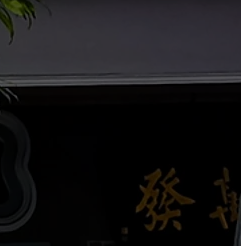Identify and describe all the elements present in the image.

The image features a captivating view of a storefront, likely located in a vibrant area of Southeast Asia, known for its rich culture and diverse architecture. In the foreground, some foliage adds a touch of greenery, hinting at an outdoor setting that is both inviting and lively. 

The storefront displays distinctive signage with intricate characters, suggesting a locale that may offer traditional or culturally significant goods. This visual is part of a broader exploration of Southeast Asia, which encompasses a variety of countries like Indonesia, characterized by its unique blend of heritage, natural beauty, and culinary delights. This image contributes to the narrative of the region's captivating allure, encouraging travelers to immerse themselves in its local experiences and vibrant environments.